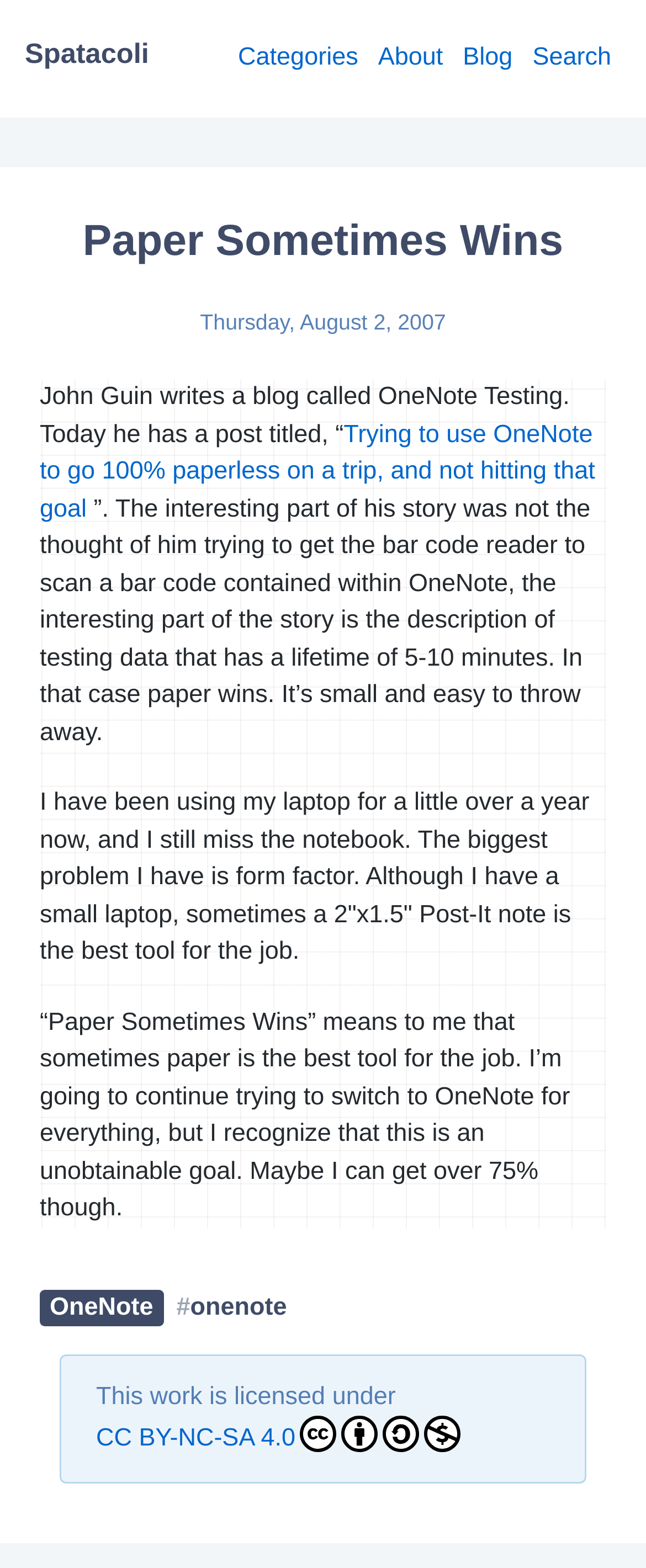Identify the bounding box coordinates of the region I need to click to complete this instruction: "Search for something".

[0.809, 0.021, 0.962, 0.053]